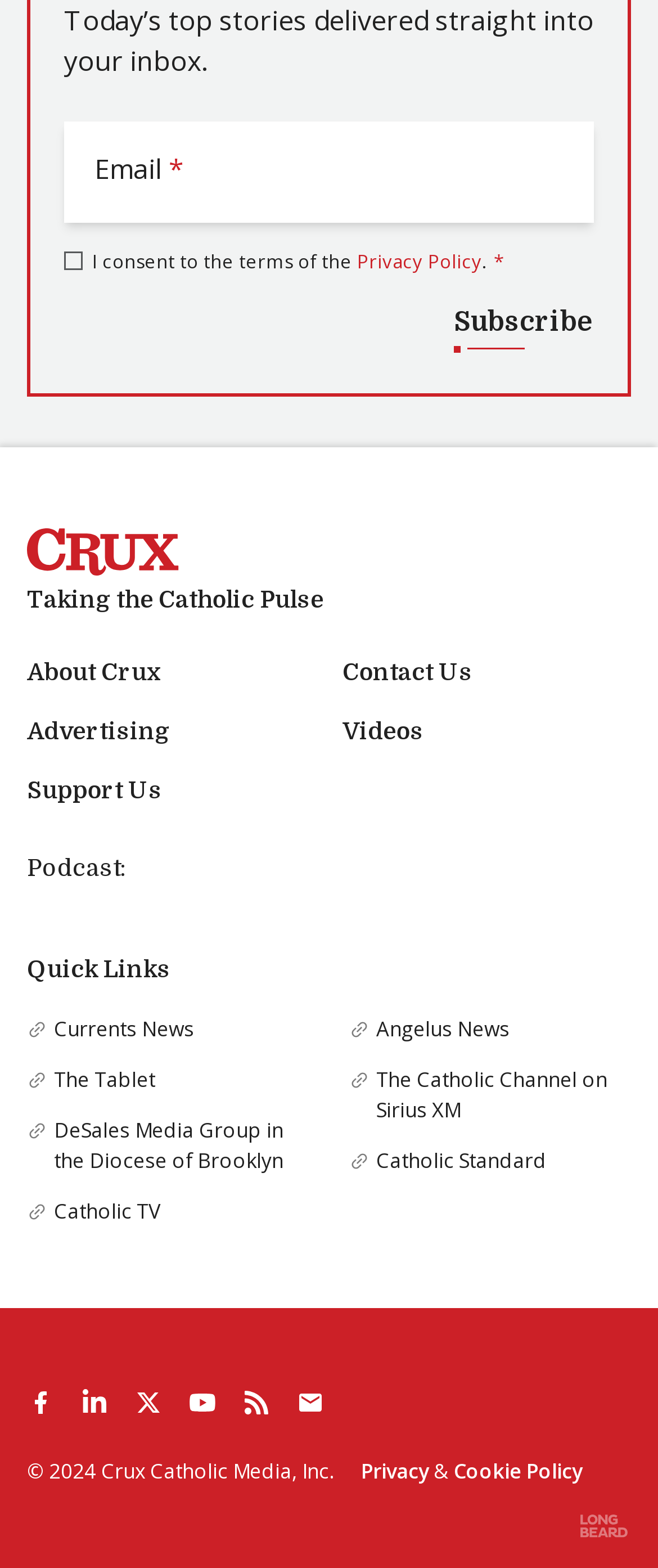Provide the bounding box coordinates of the section that needs to be clicked to accomplish the following instruction: "Visit the About Crux page."

[0.041, 0.416, 0.244, 0.441]